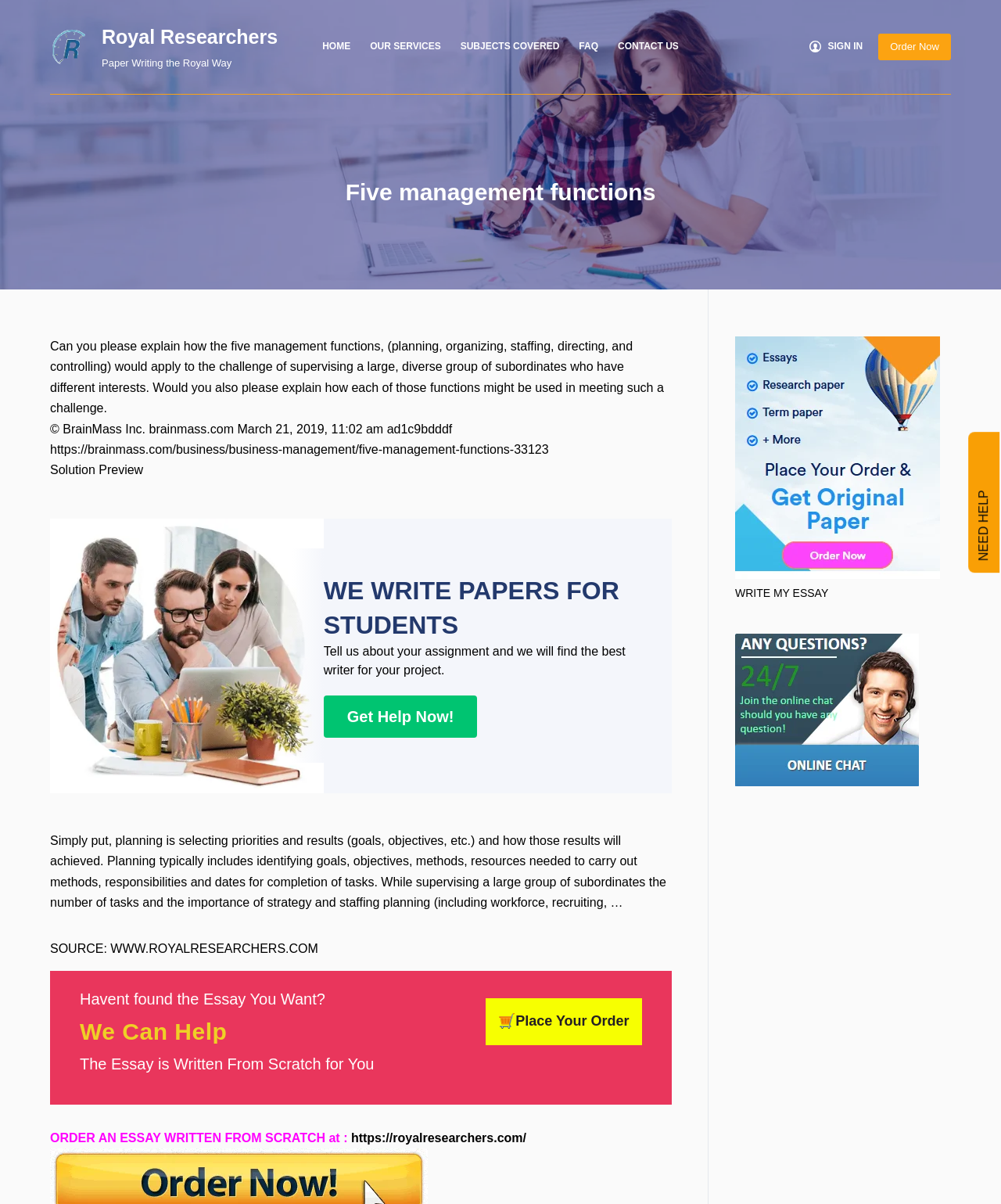Using the provided description Contact Us, find the bounding box coordinates for the UI element. Provide the coordinates in (top-left x, top-left y, bottom-right x, bottom-right y) format, ensuring all values are between 0 and 1.

[0.607, 0.0, 0.688, 0.078]